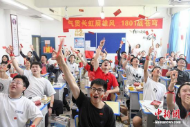Please reply to the following question with a single word or a short phrase:
What is written on the prominent banner?

180 degrees of passion